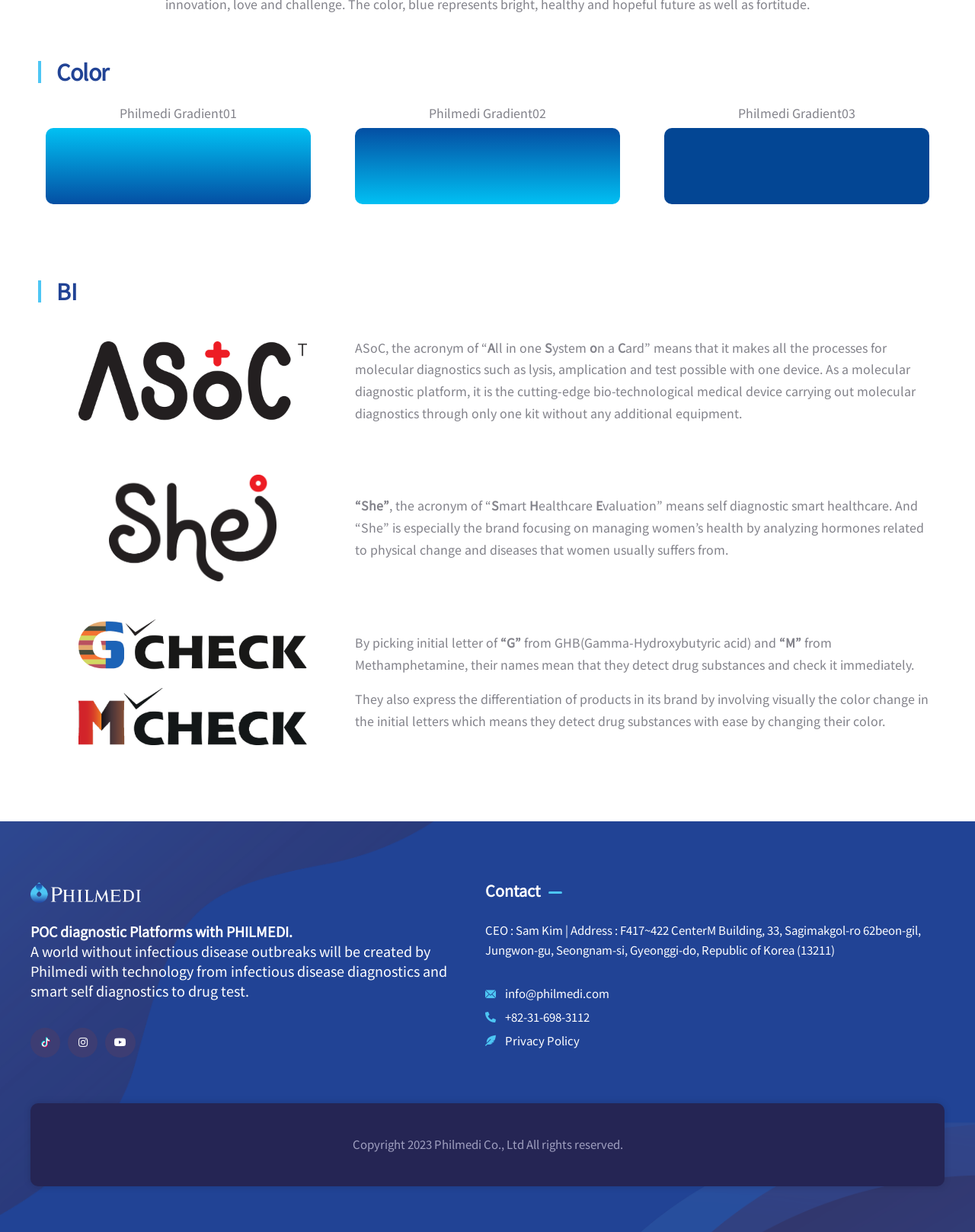What is the address of Philmedi Co., Ltd?
From the screenshot, supply a one-word or short-phrase answer.

F417~422 CenterM Building, 33, Sagimakgol-ro 62beon-gil, Jungwon-gu, Seongnam-si, Gyeonggi-do, Republic of Korea (13211)